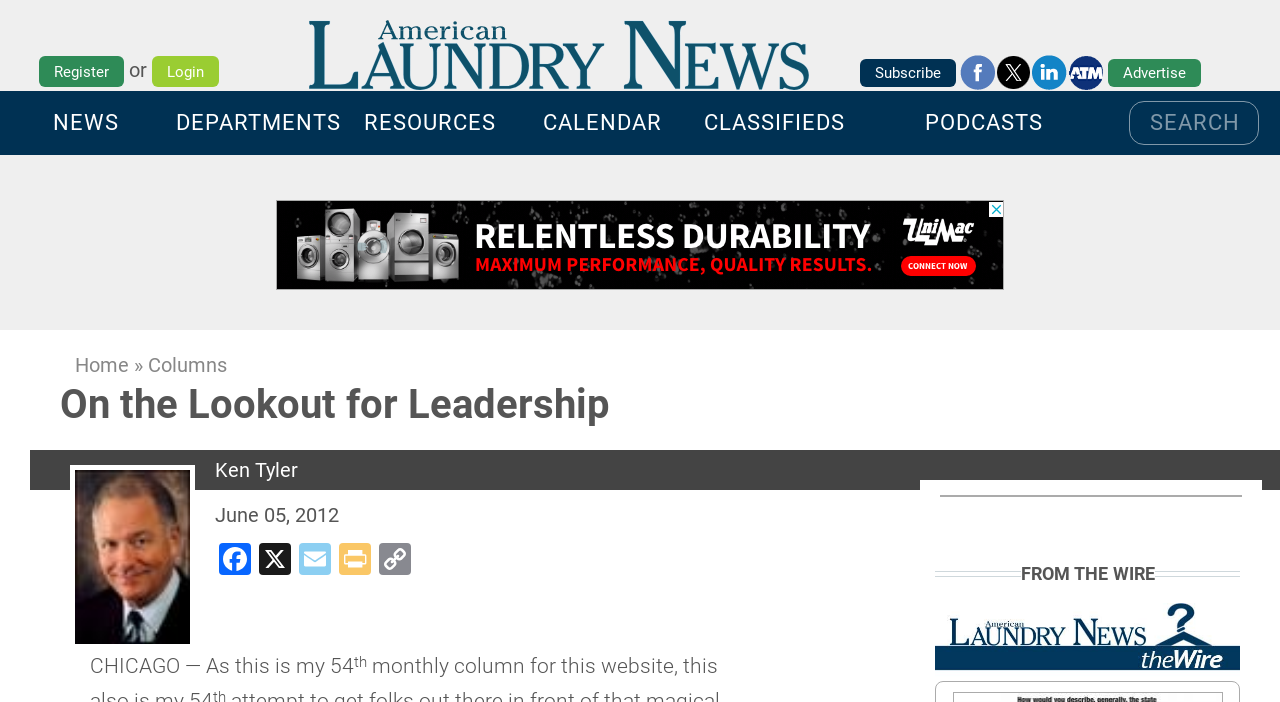Provide an in-depth caption for the webpage.

The webpage is titled "On the Lookout for Leadership | American Laundry News". At the top left, there is a "Skip to main content" link. To the right of it, there are several links, including "Register", "Login", and the "American Laundry News" logo, which is accompanied by an image. Below these links, there are several navigation links, including "NEWS", "DEPARTMENTS", "RESOURCES", "CALENDAR", "CLASSIFIEDS", "PODCASTS", and "SEARCH".

In the middle of the page, there is a large advertisement iframe. Below the advertisement, there is a header section with a "You are here" heading, followed by a breadcrumb trail with links to "Home" and "Columns". The main article title, "On the Lookout for Leadership", is displayed prominently, accompanied by the author's name, "Ken Tyler", and a small image of the author. The article's publication date, "June 05, 2012", is also displayed.

To the right of the article title, there are several social media links, including "Facebook", as well as links to "Email", "Print", and "Copy Link". The article's content begins below these links, with the first sentence "CHICAGO — As this is my 54". There is also a superscript symbol next to the text.

At the bottom of the page, there is a section titled "FROM THE WIRE", with a heading and an image. There are also several links to follow American Laundry News on social media, including Twitter and Facebook.